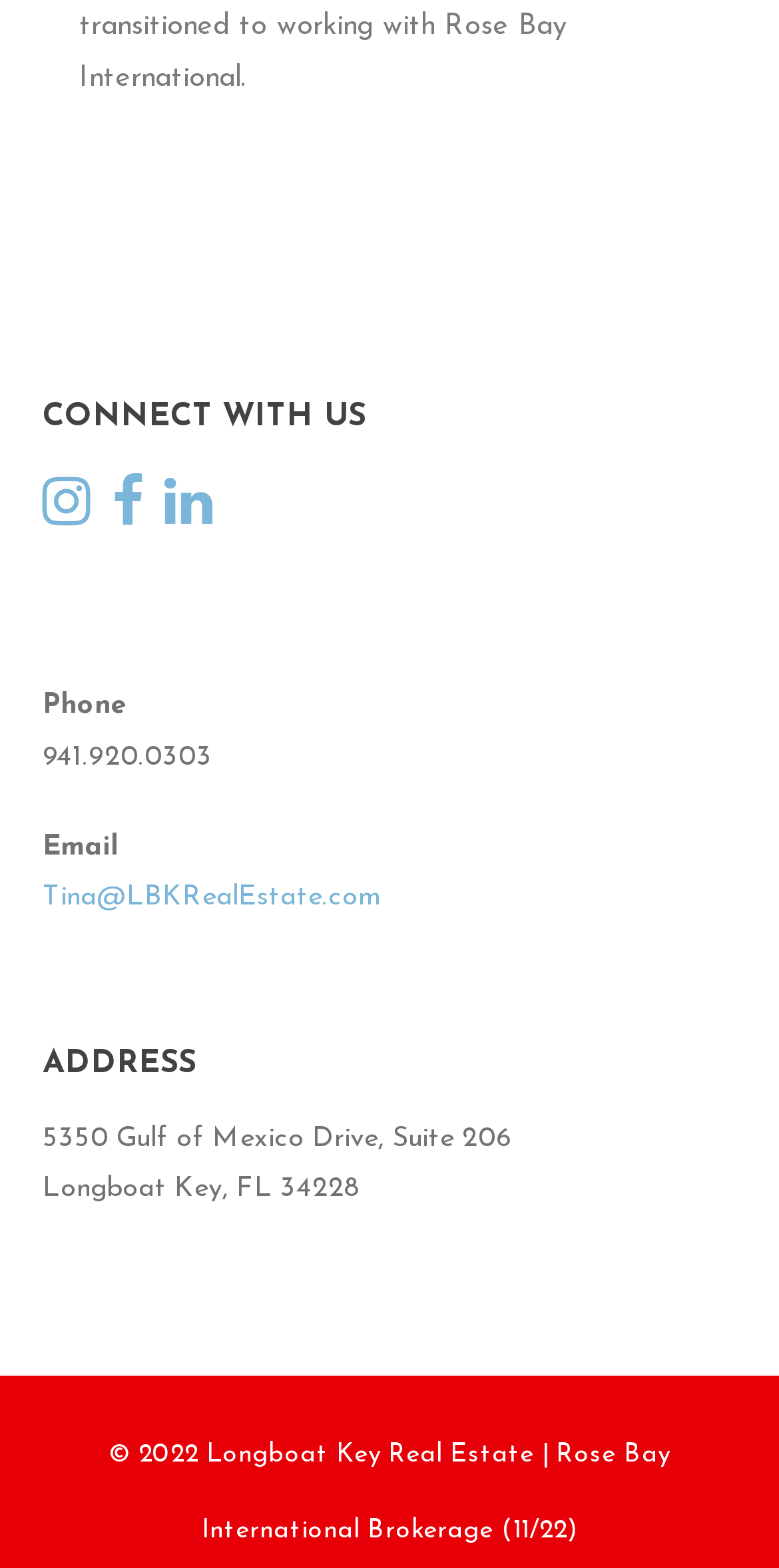What is the email address?
From the screenshot, provide a brief answer in one word or phrase.

Tina@LBKRealEstate.com